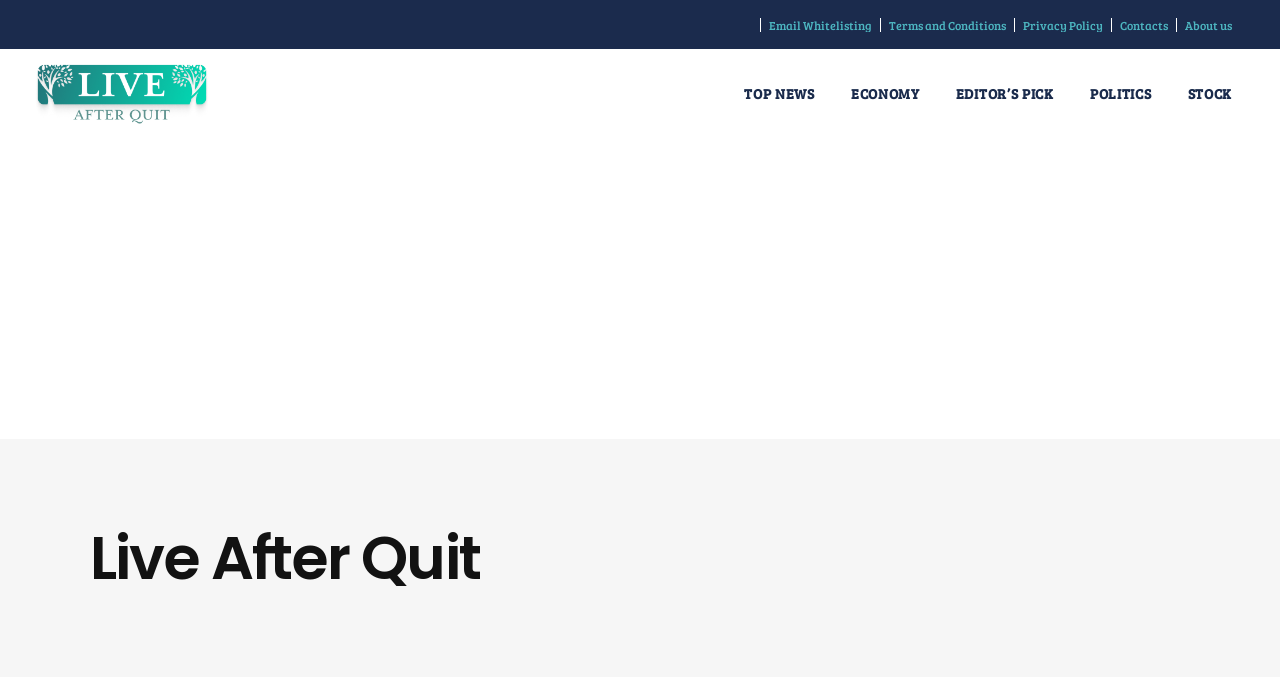Identify the bounding box for the given UI element using the description provided. Coordinates should be in the format (top-left x, top-left y, bottom-right x, bottom-right y) and must be between 0 and 1. Here is the description: Contacts

[0.875, 0.025, 0.912, 0.049]